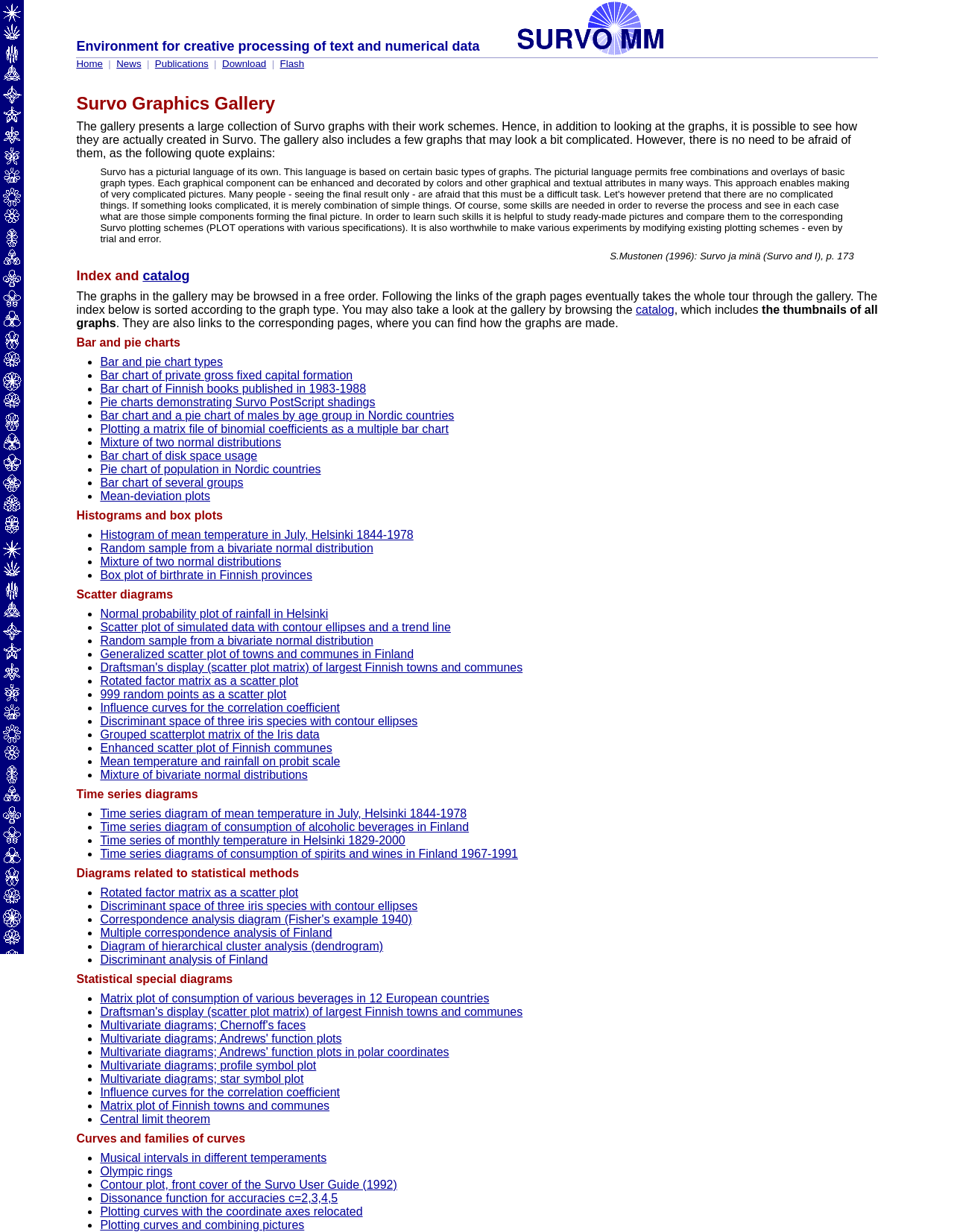Locate the bounding box coordinates of the element I should click to achieve the following instruction: "Check the 'Histogram of mean temperature in July, Helsinki 1844-1978'".

[0.105, 0.429, 0.433, 0.439]